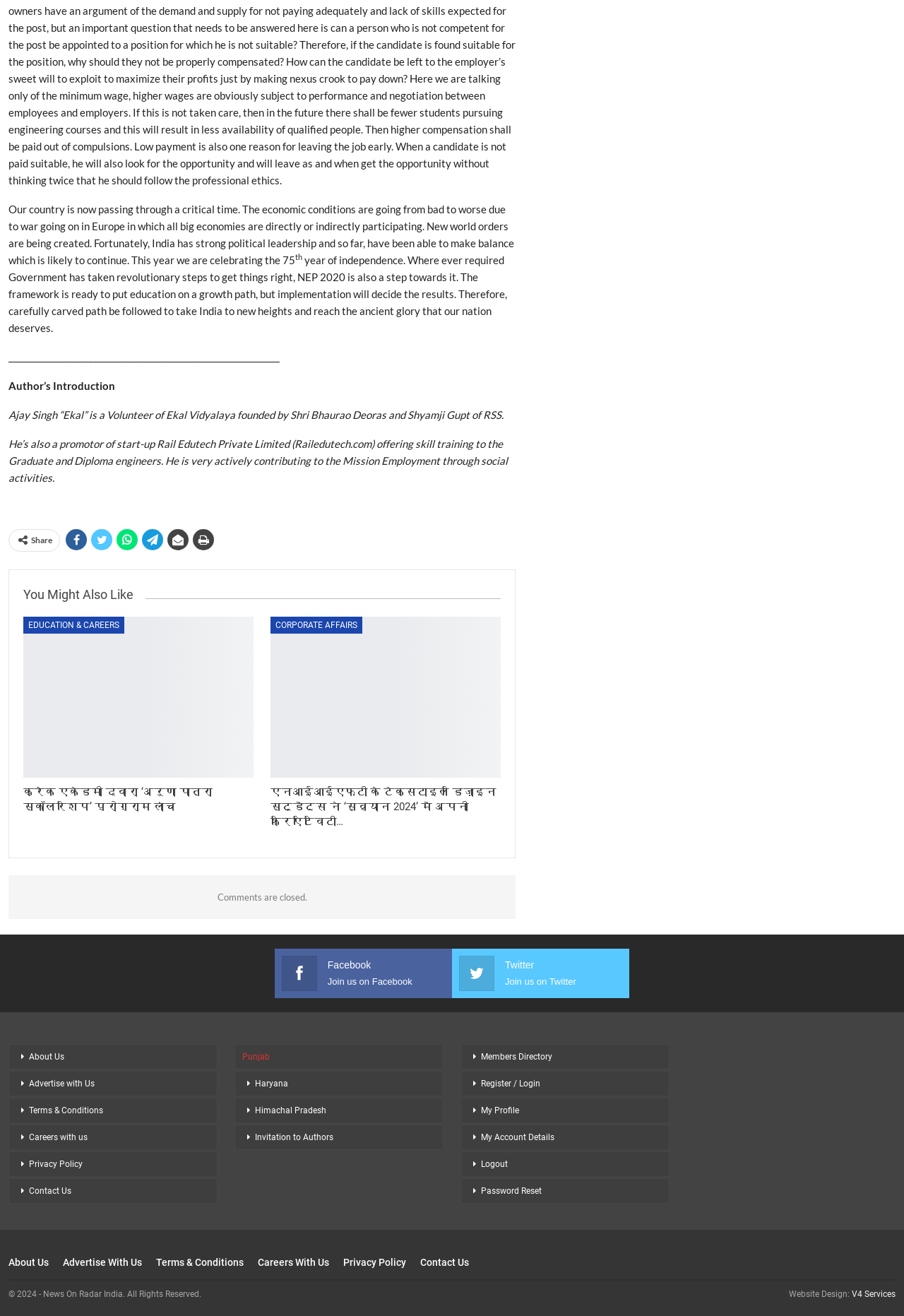Please specify the bounding box coordinates of the clickable region to carry out the following instruction: "Visit About Us page". The coordinates should be four float numbers between 0 and 1, in the format [left, top, right, bottom].

[0.009, 0.793, 0.241, 0.813]